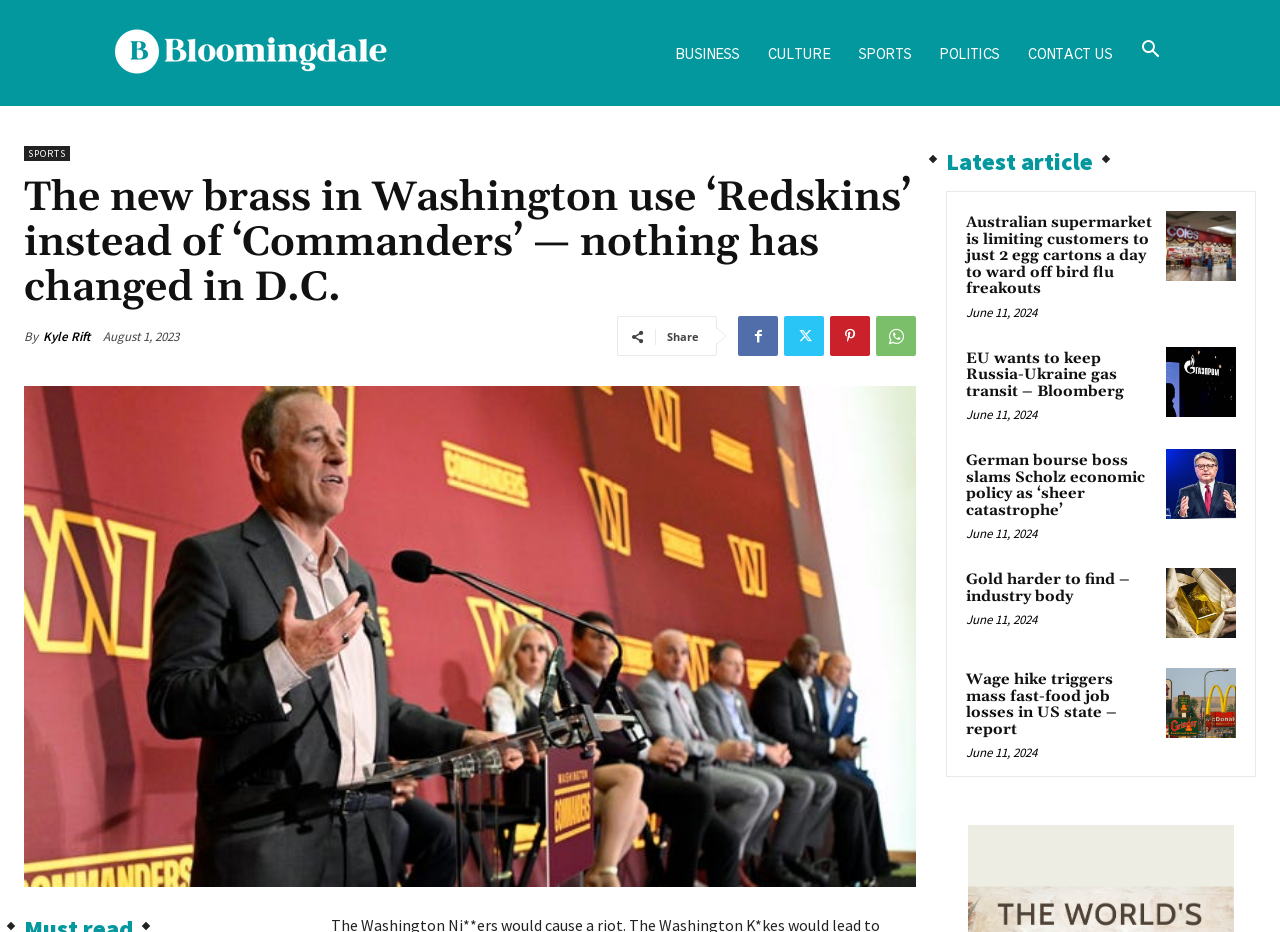Produce a meticulous description of the webpage.

This webpage appears to be a news article page. At the top, there is a navigation menu with links to different sections such as "BUSINESS", "CULTURE", "SPORTS", "POLITICS", and "CONTACT US". Below the navigation menu, there is a search button on the right side.

The main content of the page is an article with the title "The new brass in Washington use 'Redskins' instead of 'Commanders' — nothing has changed in D.C." written by "Kyle Rift" on "August 1, 2023". The article is accompanied by an image. 

On the right side of the article, there are social media sharing links. Below the article, there is a section titled "Latest article" with a list of news articles. Each article has a title, a link, and a timestamp. The articles are arranged in a vertical list, with the most recent article at the top. The titles of the articles include "Australian supermarket is limiting customers to just 2 egg cartons a day to ward off bird flu freakouts", "EU wants to keep Russia-Ukraine gas transit – Bloomberg", "German bourse boss slams Scholz economic policy as ‘sheer catastrophe’", "Gold harder to find – industry body", and "Wage hike triggers mass fast-food job losses in US state – report".